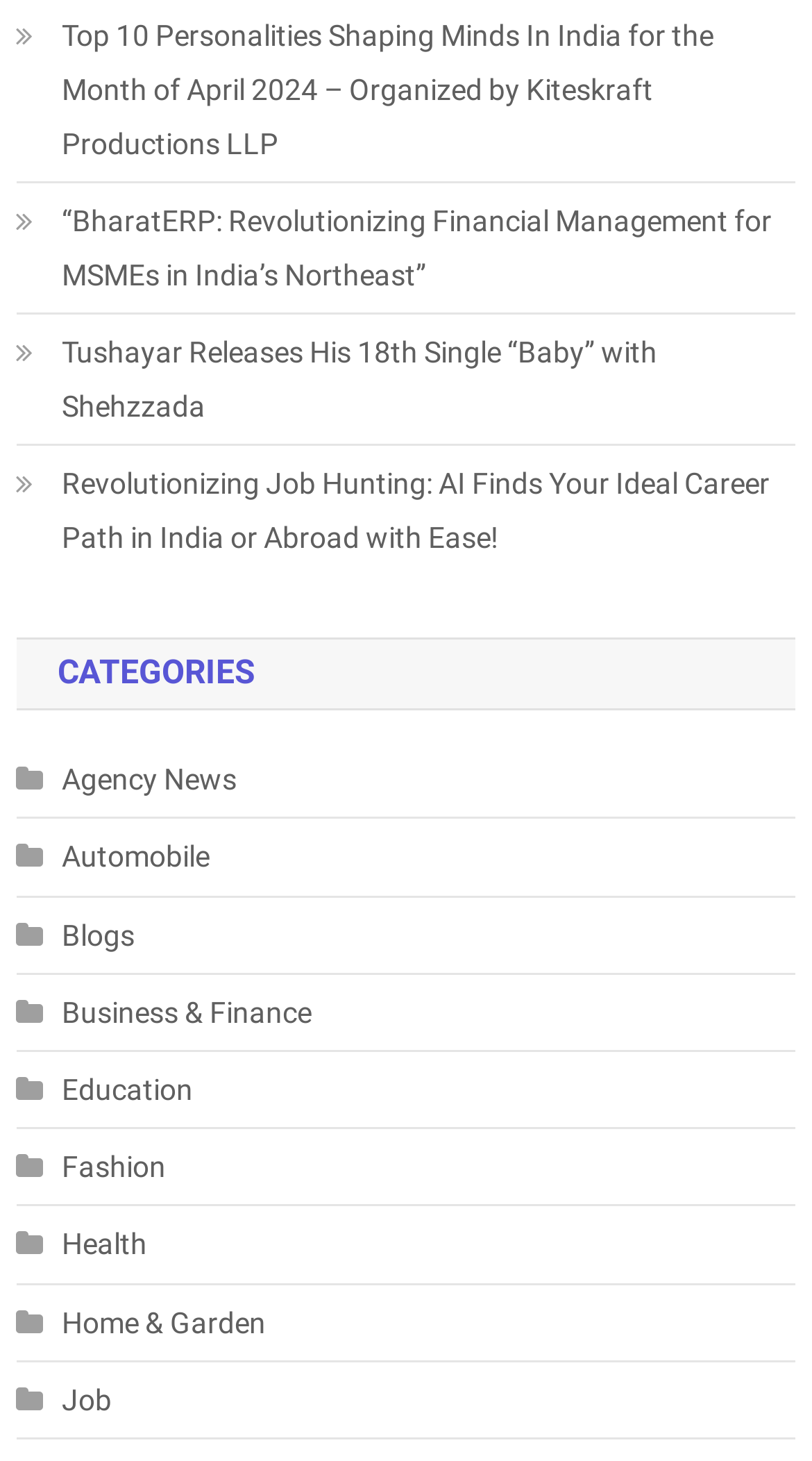Locate the bounding box for the described UI element: "Cookie settings". Ensure the coordinates are four float numbers between 0 and 1, formatted as [left, top, right, bottom].

None